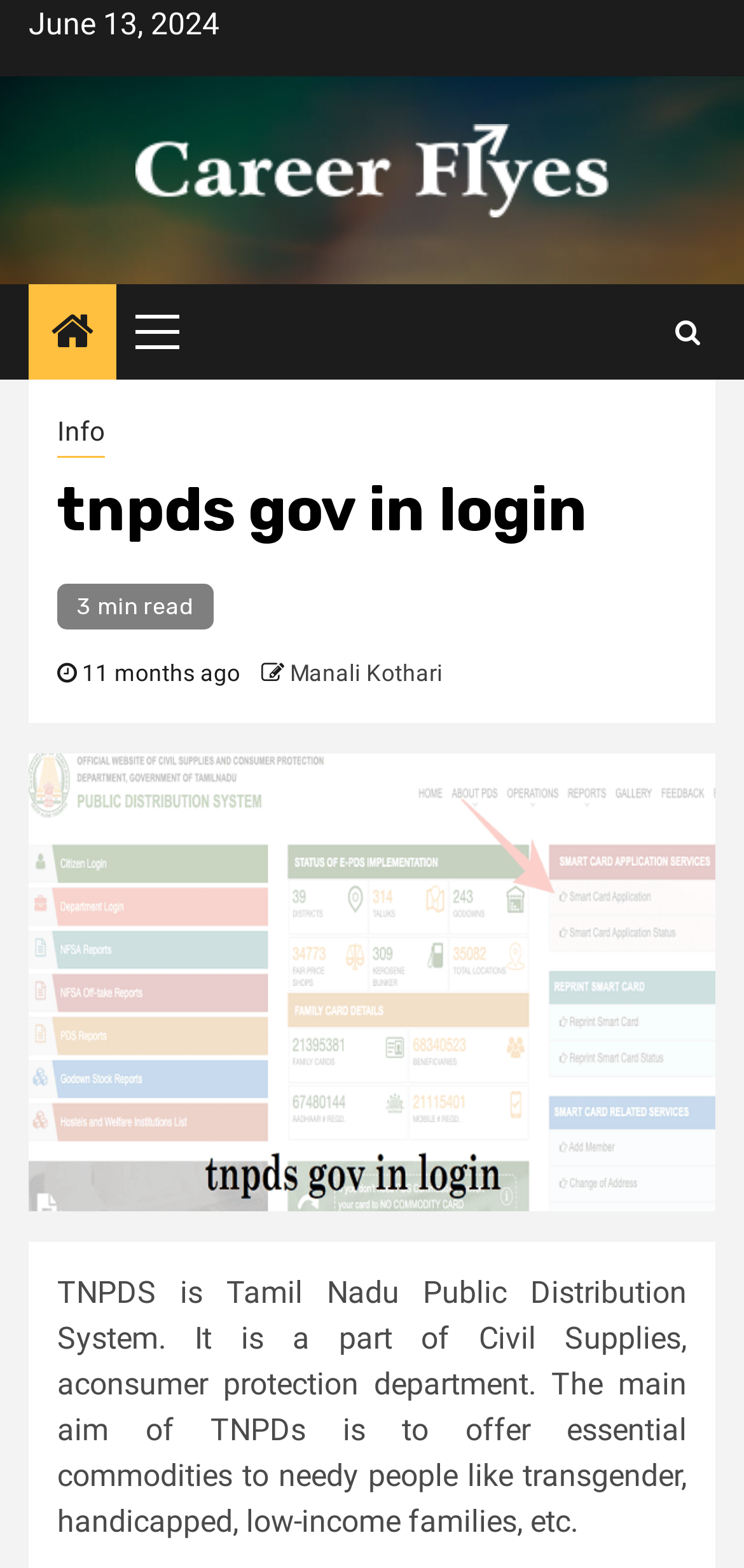Provide the bounding box coordinates for the UI element that is described by this text: "Manali Kothari". The coordinates should be in the form of four float numbers between 0 and 1: [left, top, right, bottom].

[0.39, 0.421, 0.595, 0.438]